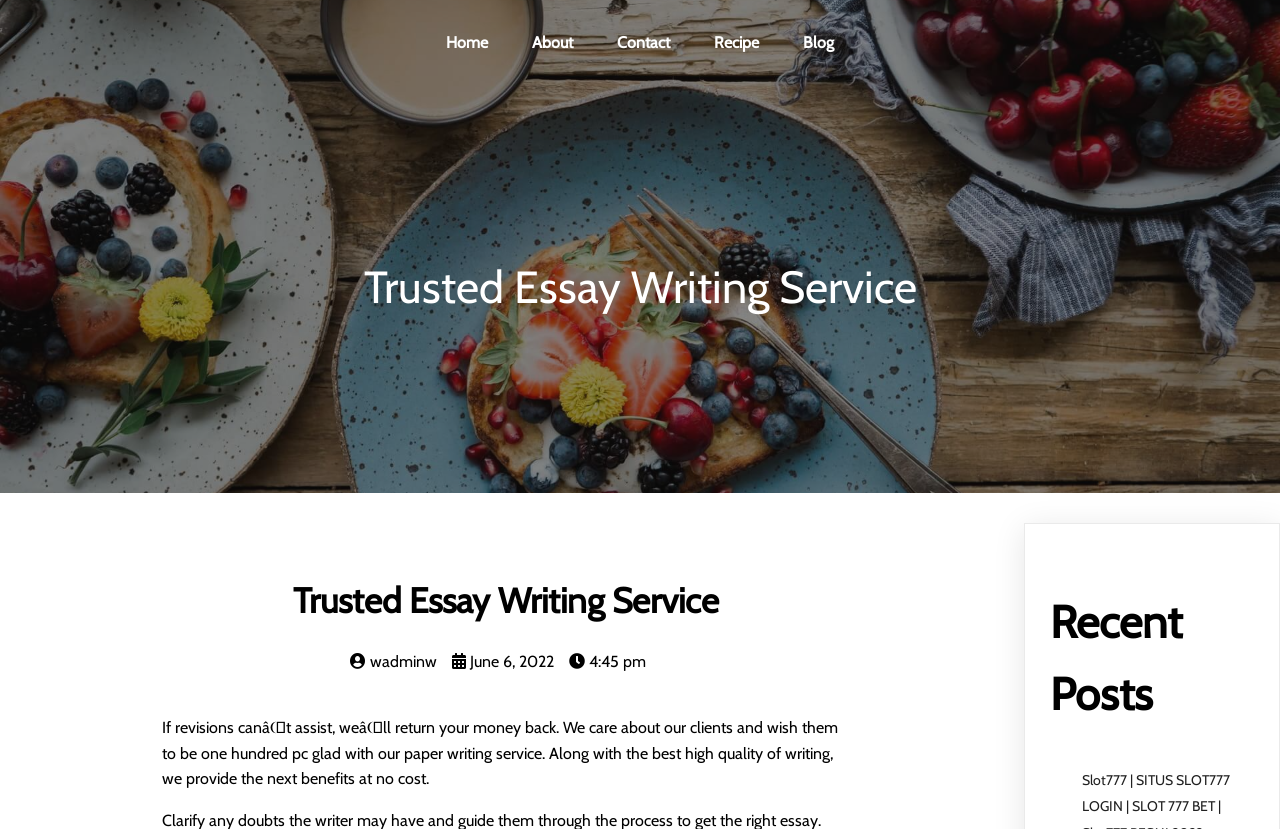Please identify the bounding box coordinates of the clickable element to fulfill the following instruction: "visit about page". The coordinates should be four float numbers between 0 and 1, i.e., [left, top, right, bottom].

[0.4, 0.03, 0.463, 0.073]